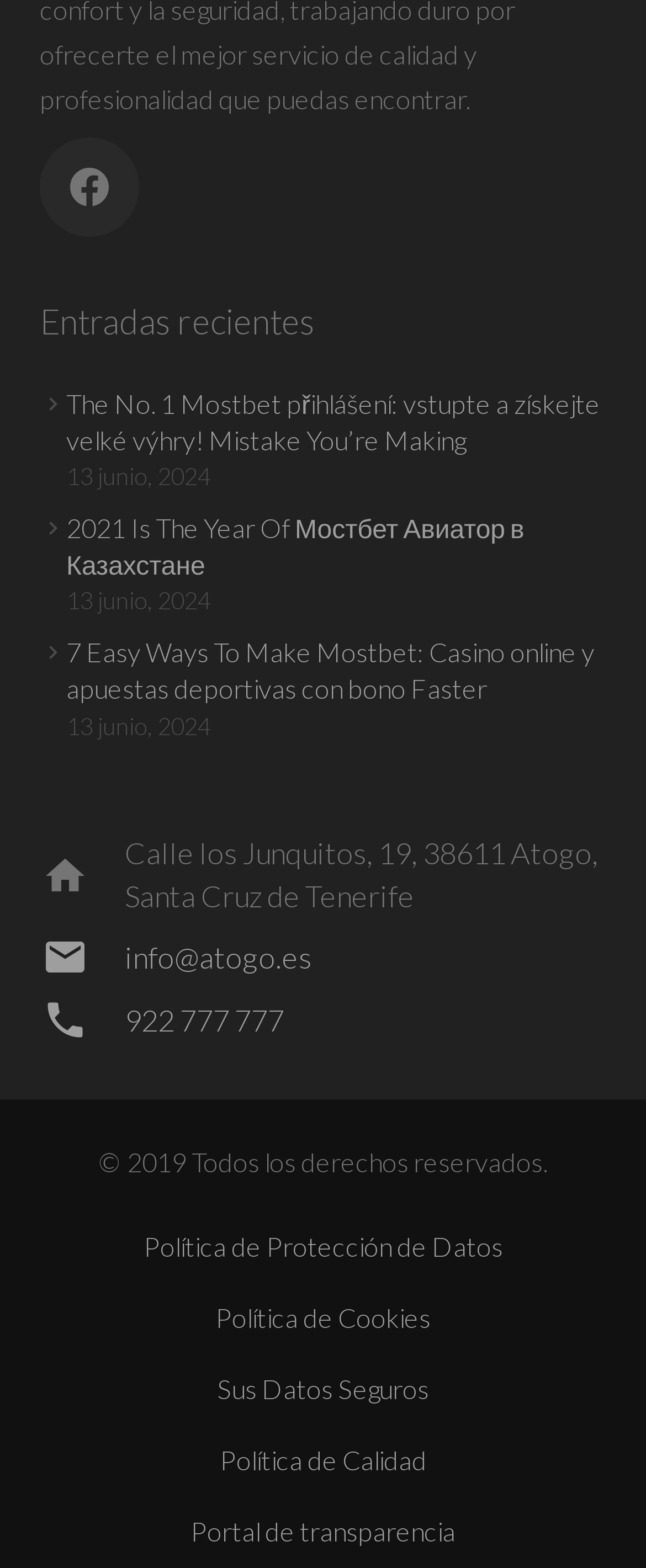Please pinpoint the bounding box coordinates for the region I should click to adhere to this instruction: "Call the phone number".

[0.062, 0.636, 0.193, 0.666]